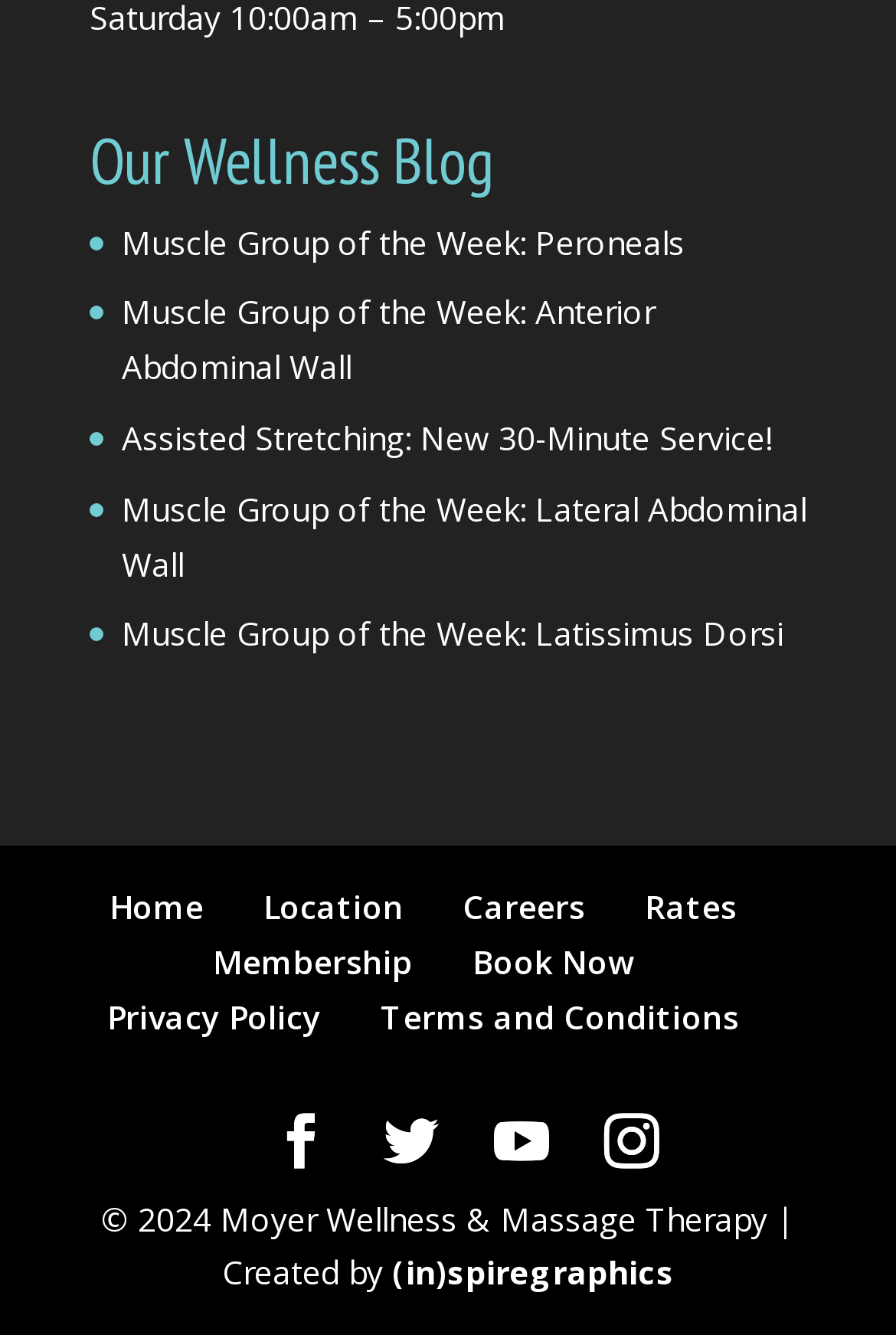Identify the bounding box coordinates for the element that needs to be clicked to fulfill this instruction: "Learn about the Anterior Abdominal Wall muscle group". Provide the coordinates in the format of four float numbers between 0 and 1: [left, top, right, bottom].

[0.136, 0.217, 0.731, 0.291]